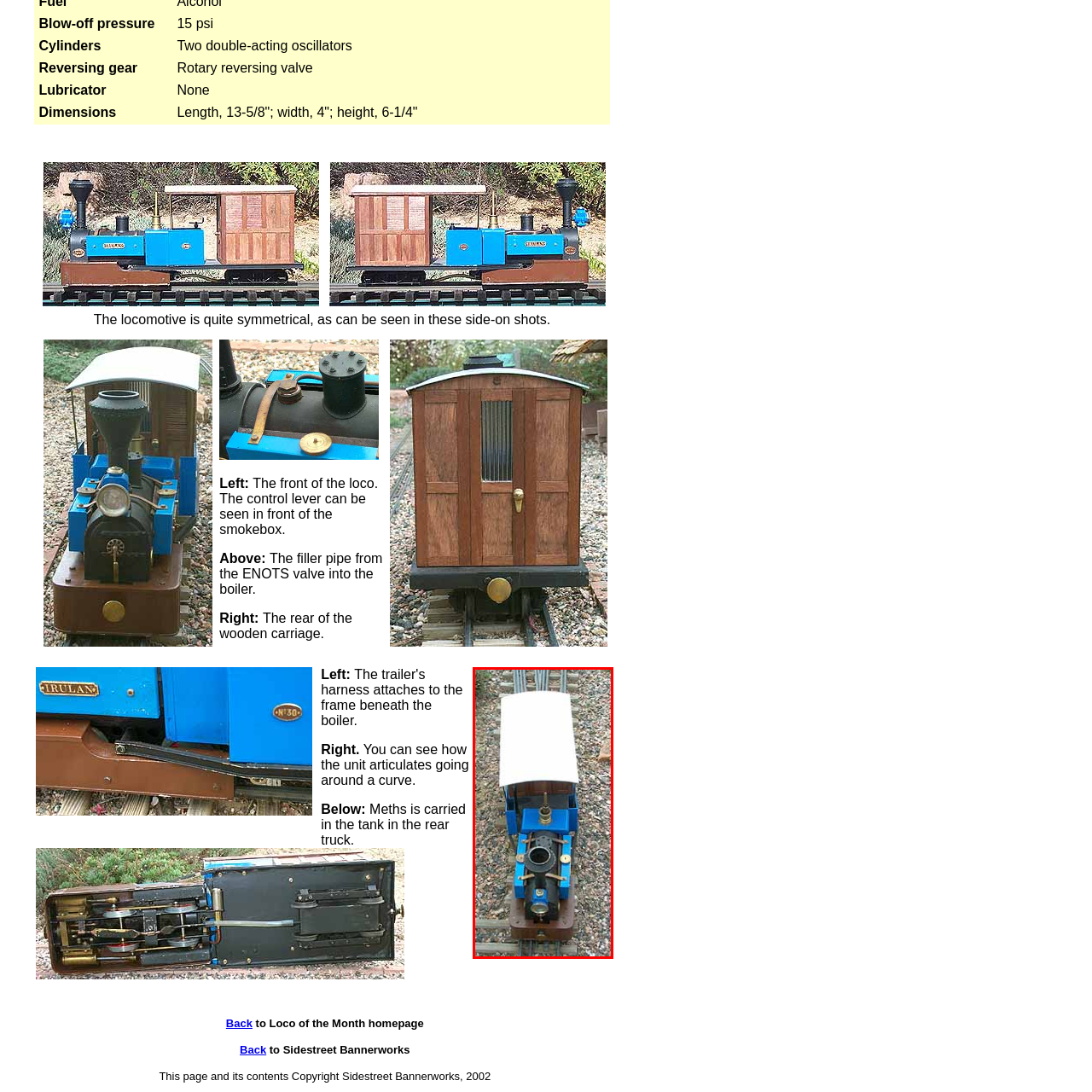Provide an in-depth caption for the image inside the red boundary.

This image showcases a top-down view of a miniature steam locomotive. The locomotive features a vibrant blue color, with a distinctive design highlighted by various metallic components such as brass fittings and a prominent smokestack at the center. The engine is capped with a simple white canopy, which provides shade to the driver's compartment. The meticulous craftsmanship is evident, as the locomotive rests on a set of tracks, surrounded by a pebble-strewn landscape that adds to the model's realistic display. This intricate model likely represents a hobbyist's skilled work in creating detailed railroad replicas.